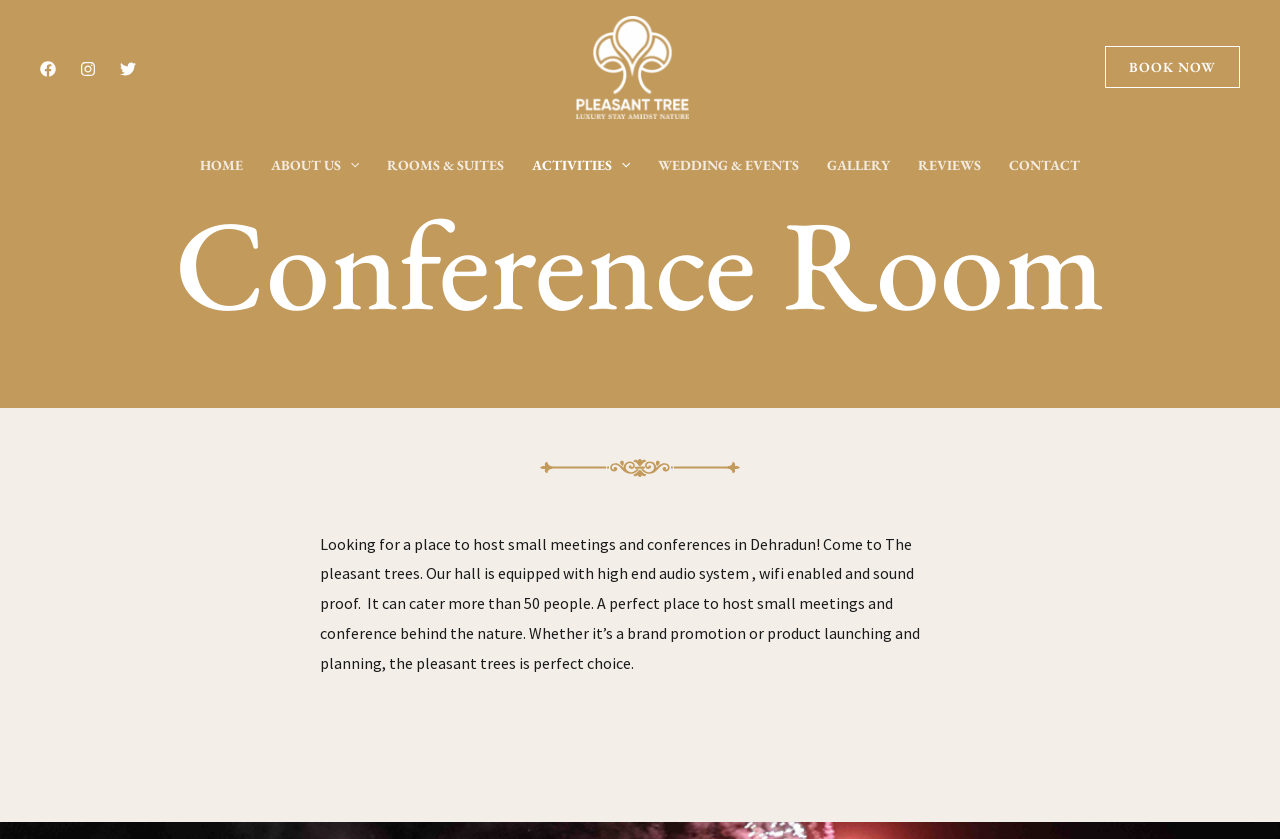Locate the bounding box coordinates of the UI element described by: "parent_node: ACTIVITIES aria-label="Menu Toggle"". Provide the coordinates as four float numbers between 0 and 1, formatted as [left, top, right, bottom].

[0.478, 0.16, 0.492, 0.232]